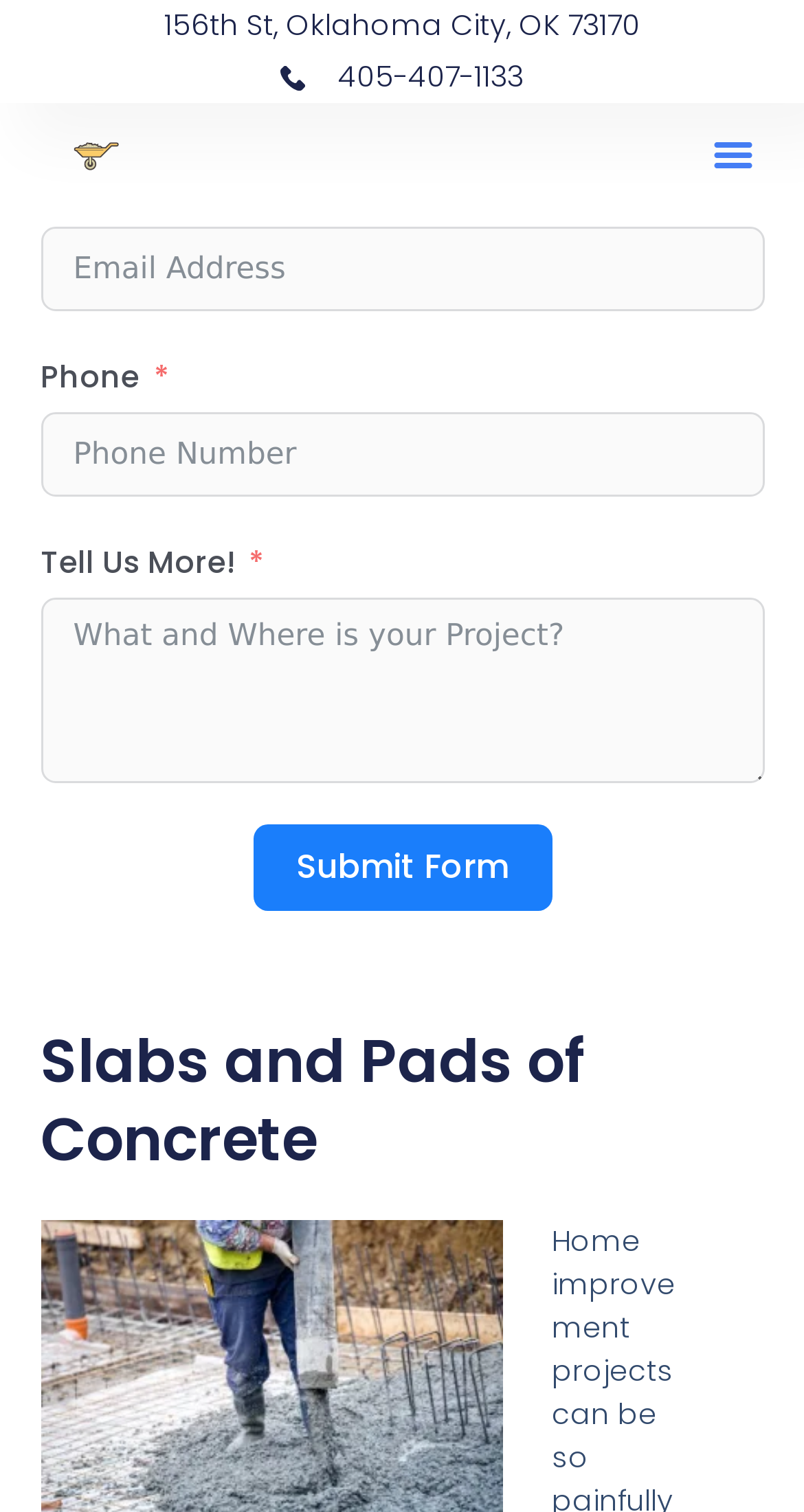Find and indicate the bounding box coordinates of the region you should select to follow the given instruction: "Click the link".

[0.05, 0.086, 0.188, 0.119]